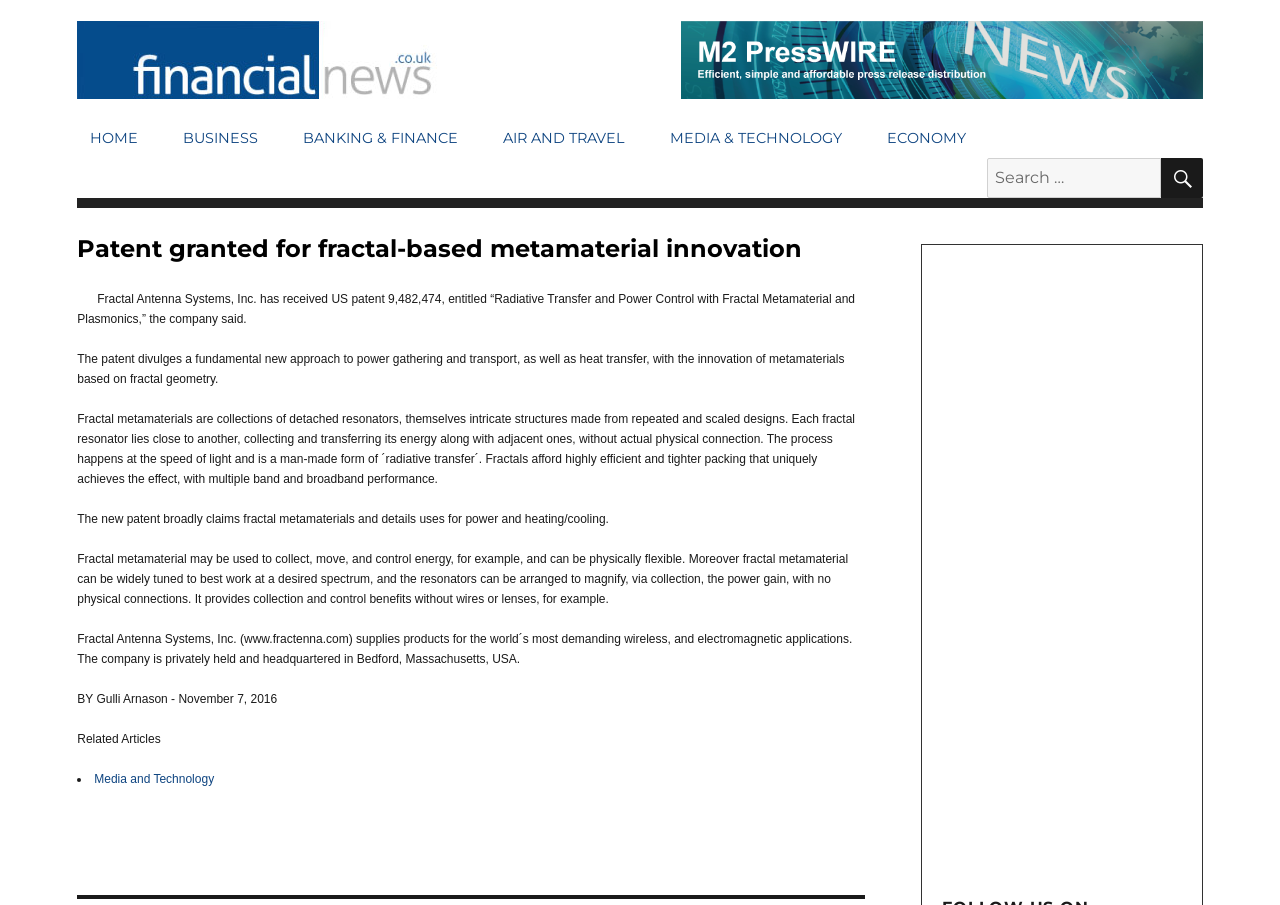Based on the image, please respond to the question with as much detail as possible:
What is the name of the company that received the US patent?

I found the answer by reading the article content, specifically the sentence 'Fractal Antenna Systems, Inc. has received US patent 9,482,474, entitled “Radiative Transfer and Power Control with Fractal Metamaterial and Plasmonics,” the company said.' which mentions the company name.